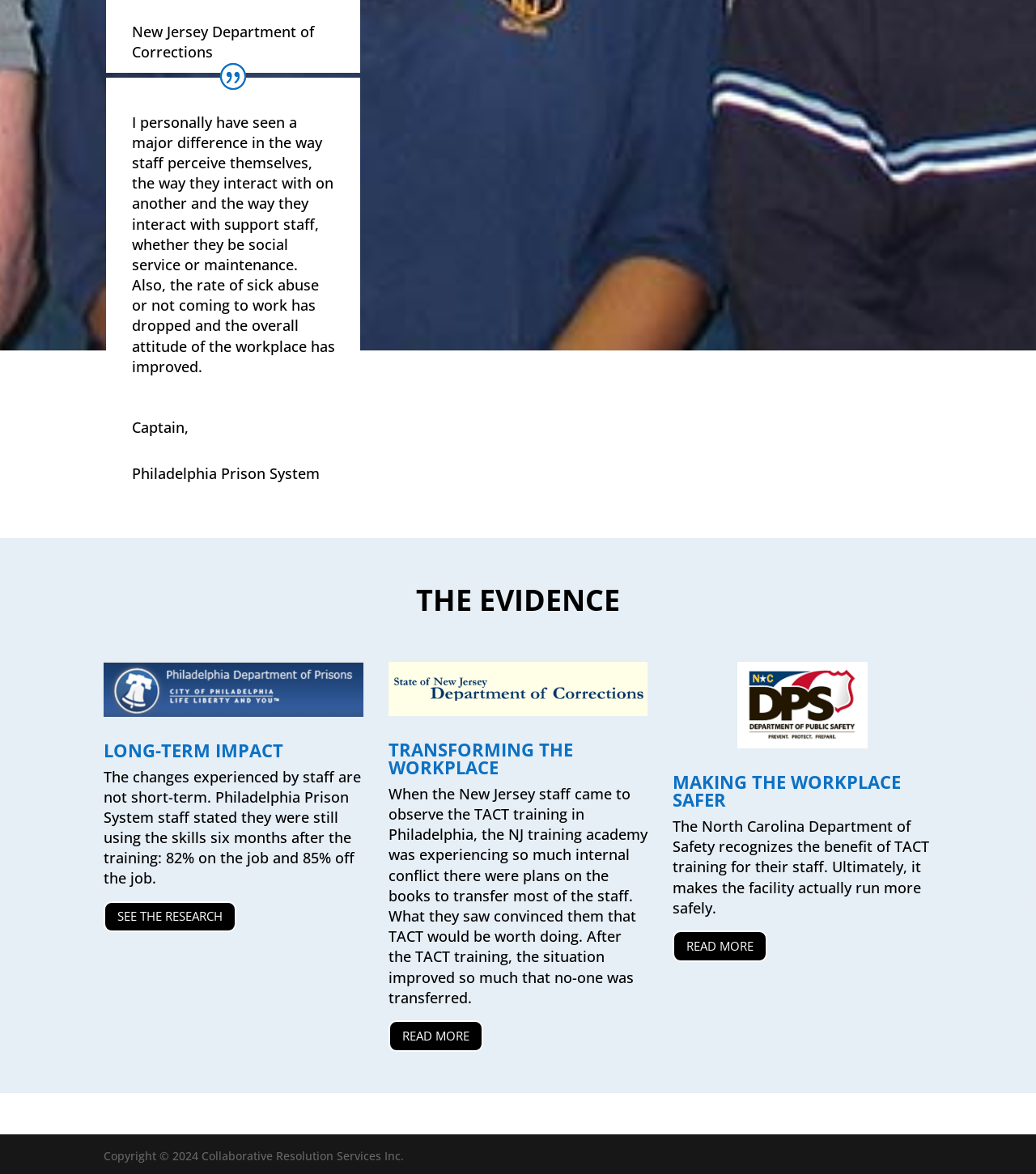Please analyze the image and provide a thorough answer to the question:
What is the name of the department mentioned?

The name of the department mentioned is found in the StaticText element with the text 'New Jersey Department of Corrections' at the top of the webpage.